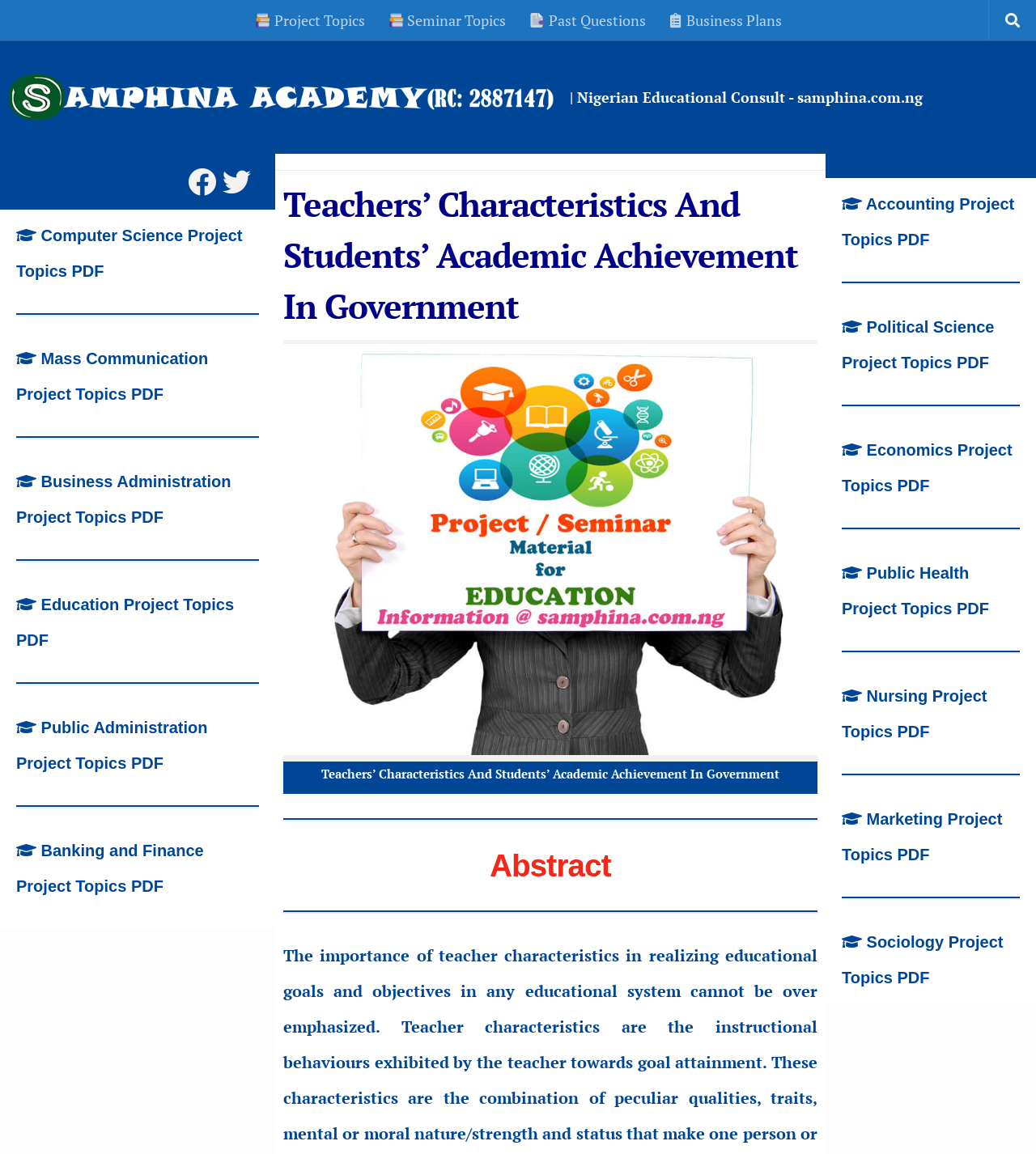How many social media platforms are mentioned?
Can you give a detailed and elaborate answer to the question?

I found two links with text 'Follow us on Facebook' and 'Follow us on Twitter', which indicate two social media platforms.